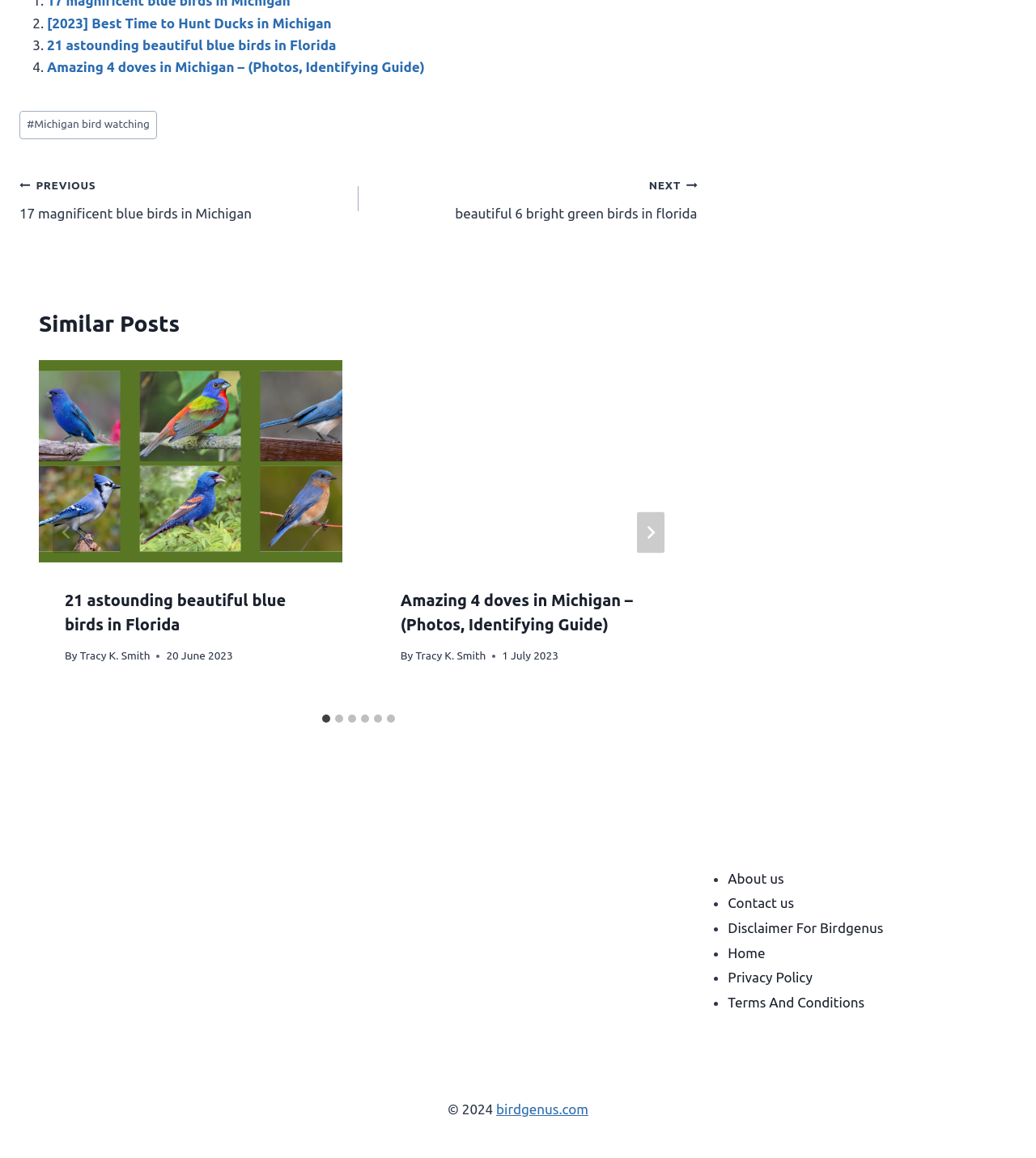Specify the bounding box coordinates of the area that needs to be clicked to achieve the following instruction: "Click on the link to read about 21 astounding beautiful blue birds in Florida".

[0.045, 0.032, 0.324, 0.045]